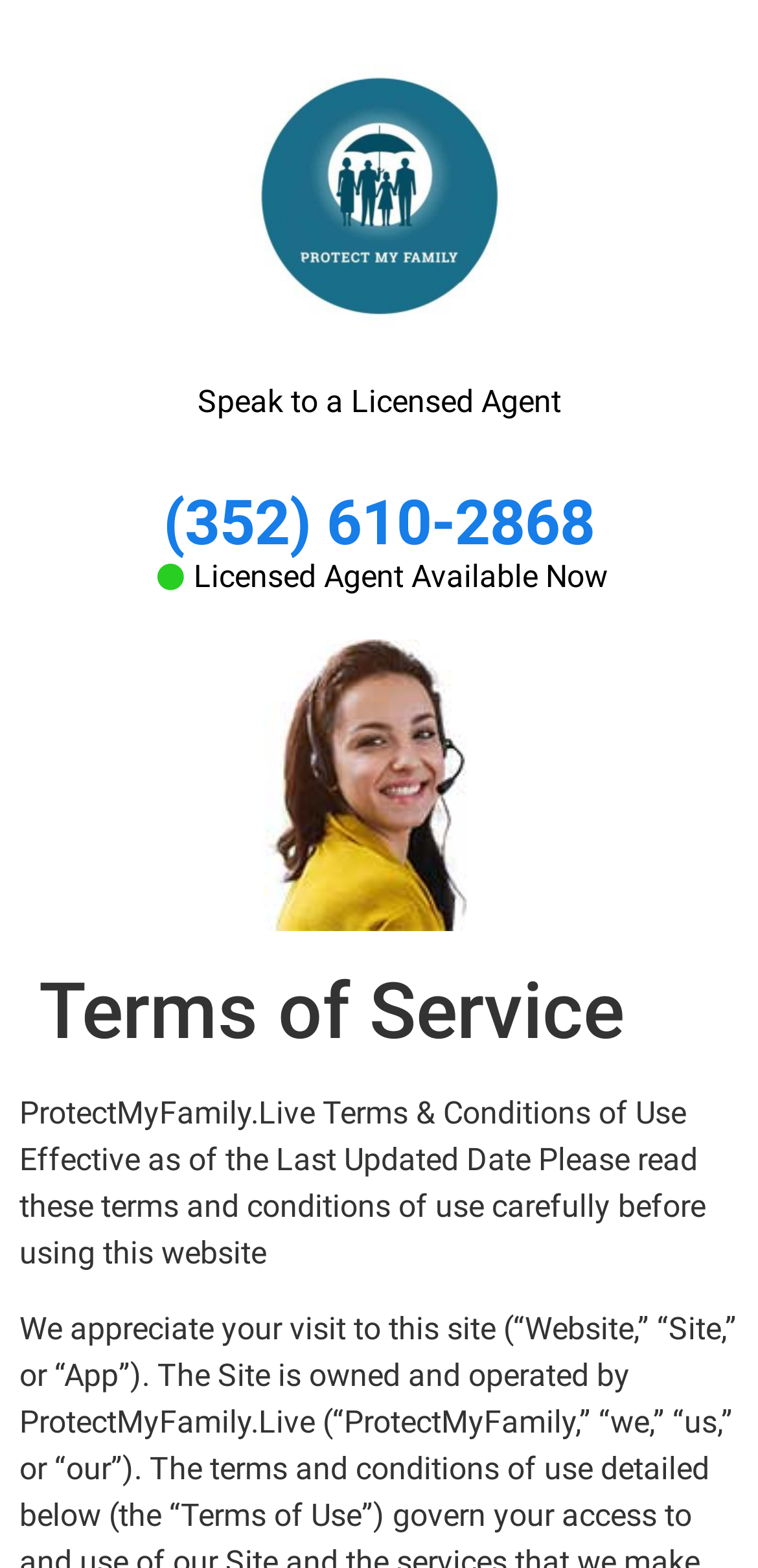Refer to the image and provide an in-depth answer to the question:
What is the phone number to speak to a licensed agent?

I found the phone number by looking at the heading element that contains the phone number, which is '(352) 610-2868'. This element is a child of the root element and is located near the top of the page.